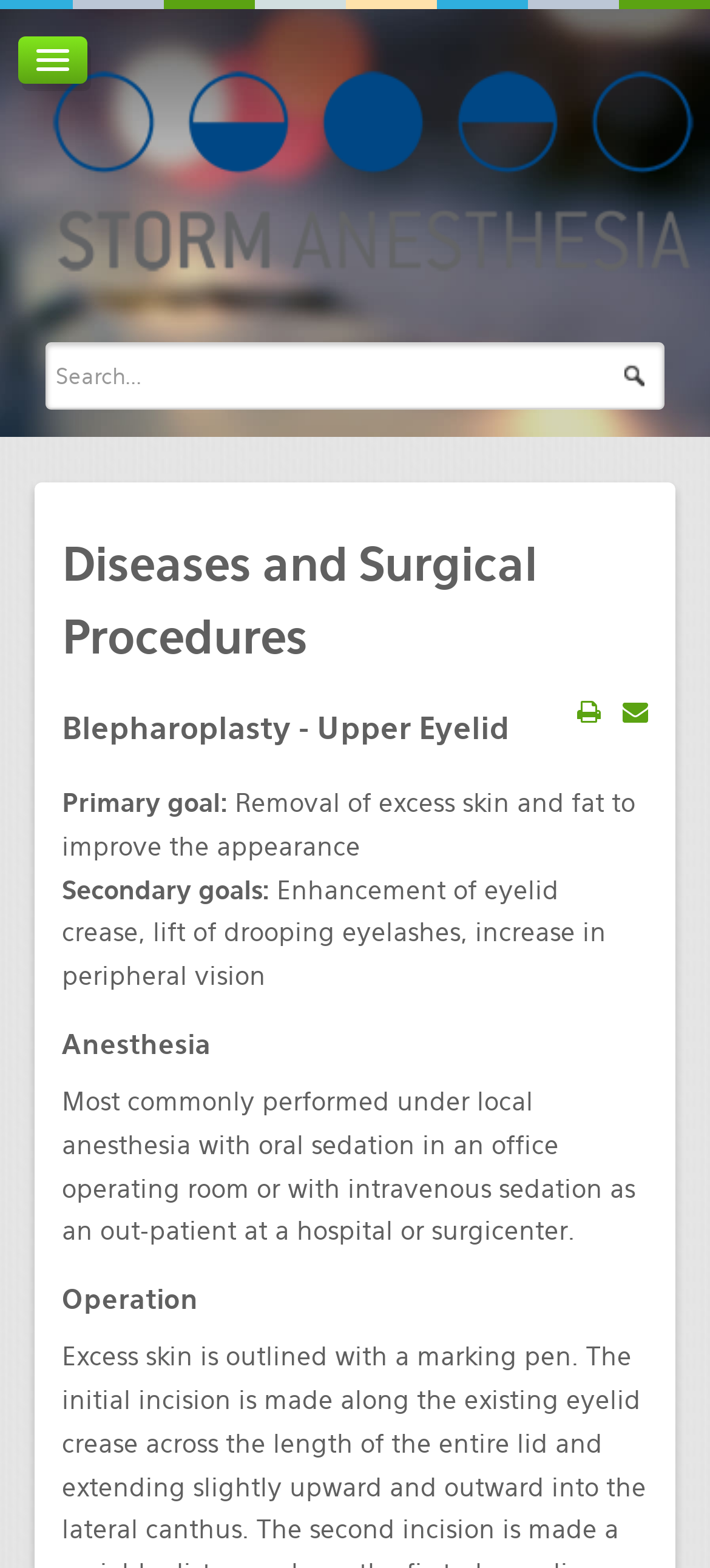Pinpoint the bounding box coordinates of the clickable element needed to complete the instruction: "View 'Diseases and Surgical Procedures' page". The coordinates should be provided as four float numbers between 0 and 1: [left, top, right, bottom].

[0.166, 0.673, 0.831, 0.713]